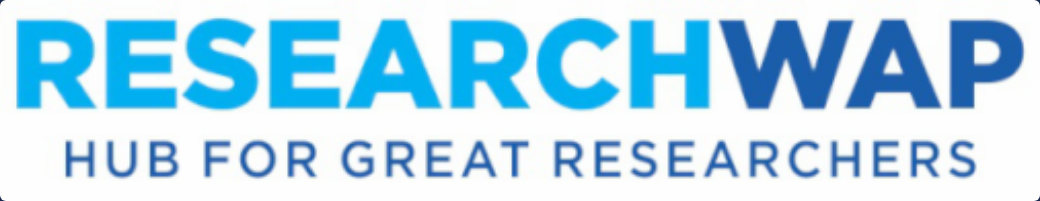Interpret the image and provide an in-depth description.

The image features the logo of ResearchWAP, a platform dedicated to supporting researchers. The logo prominently displays the name "RESEARCHWAP" in bold, vibrant blue letters, emphasizing its role as a hub for academic exploration and collaboration. Below the name, the tagline "HUB FOR GREAT RESEARCHERS" reinforces its commitment to fostering a community where innovative research can thrive. This design not only highlights the platform's focus on research excellence but also aims to attract individuals seeking resources and support in their academic endeavors.